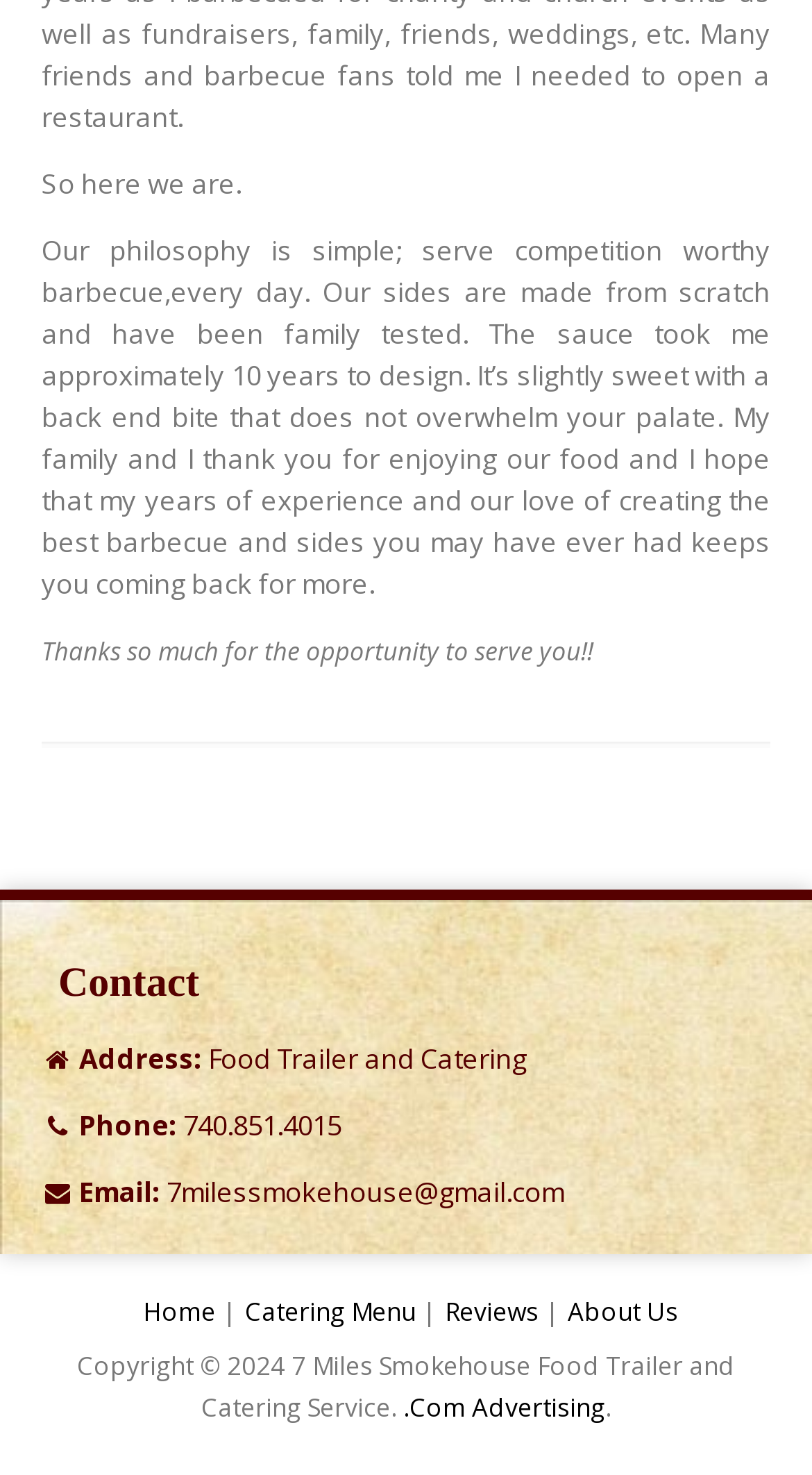What is the philosophy of the service?
Craft a detailed and extensive response to the question.

I found the answer by looking at the StaticText element with the text 'Our philosophy is simple; serve competition worthy barbecue,every day.' which explicitly states the philosophy of the service.